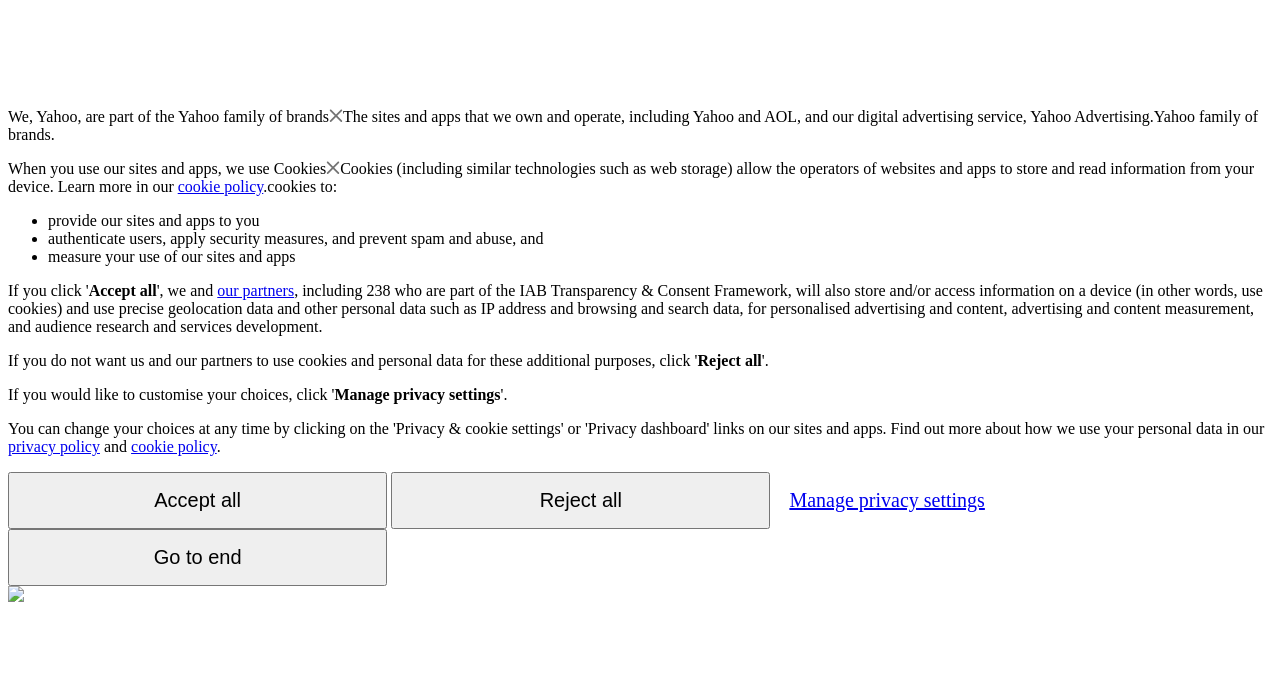Locate the bounding box coordinates of the clickable area to execute the instruction: "Click the 'Manage privacy settings' button". Provide the coordinates as four float numbers between 0 and 1, represented as [left, top, right, bottom].

[0.261, 0.568, 0.391, 0.594]